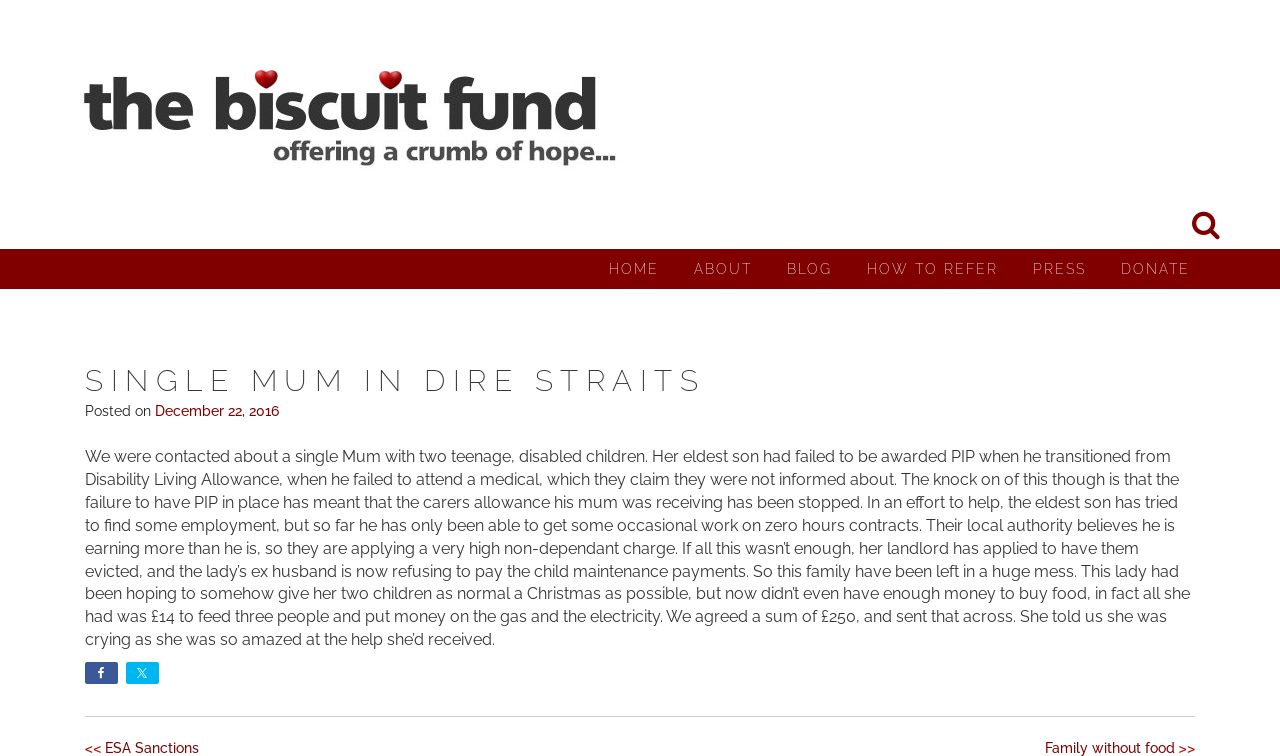What is the current situation of the single Mum's family?
Answer briefly with a single word or phrase based on the image.

They are in a huge mess